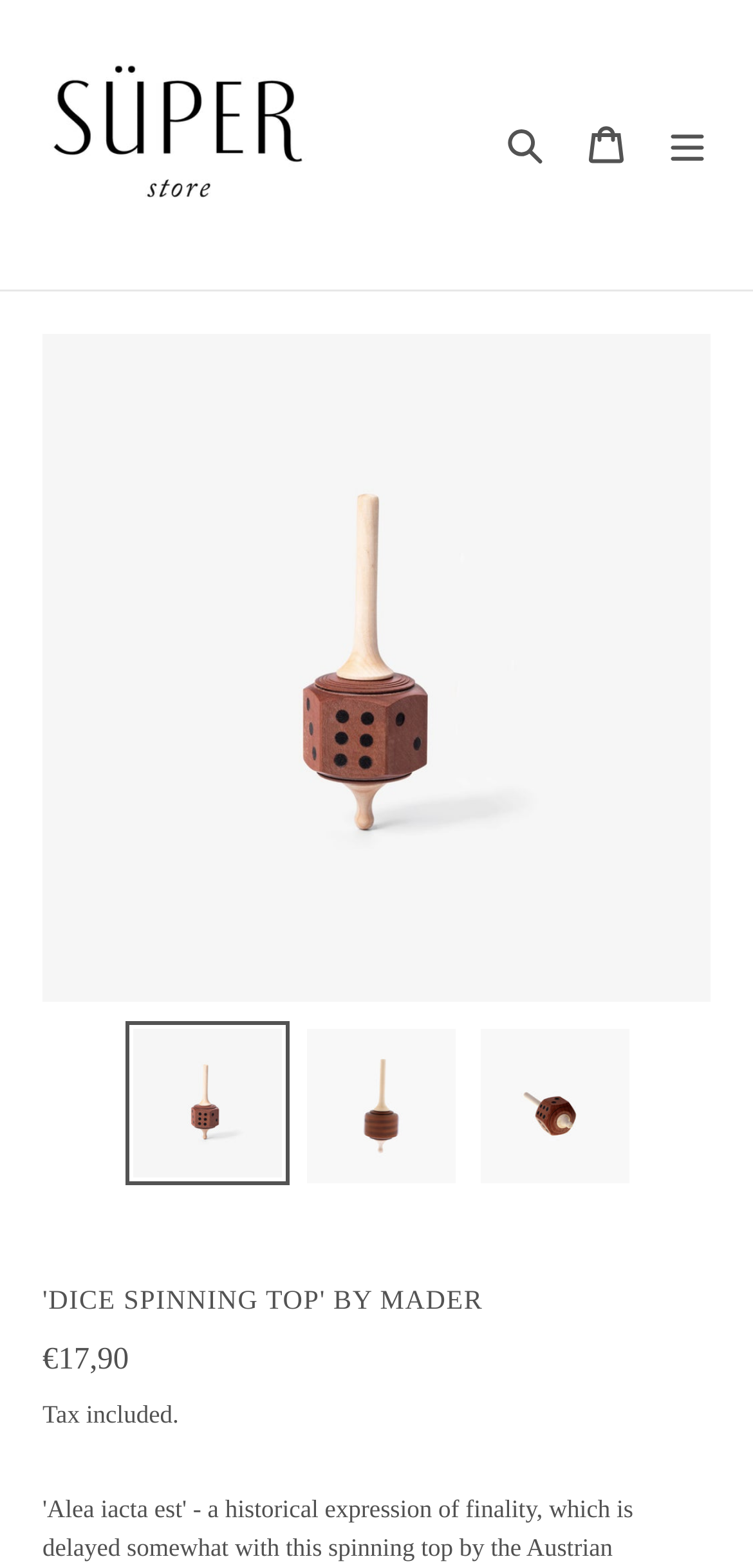What is the manufacturer of the product?
Please give a detailed and elaborate explanation in response to the question.

I determined the answer by looking at the meta description and the image element with the text 'Dice spinning top by Mader', which suggests that Mader is the manufacturer of the product.